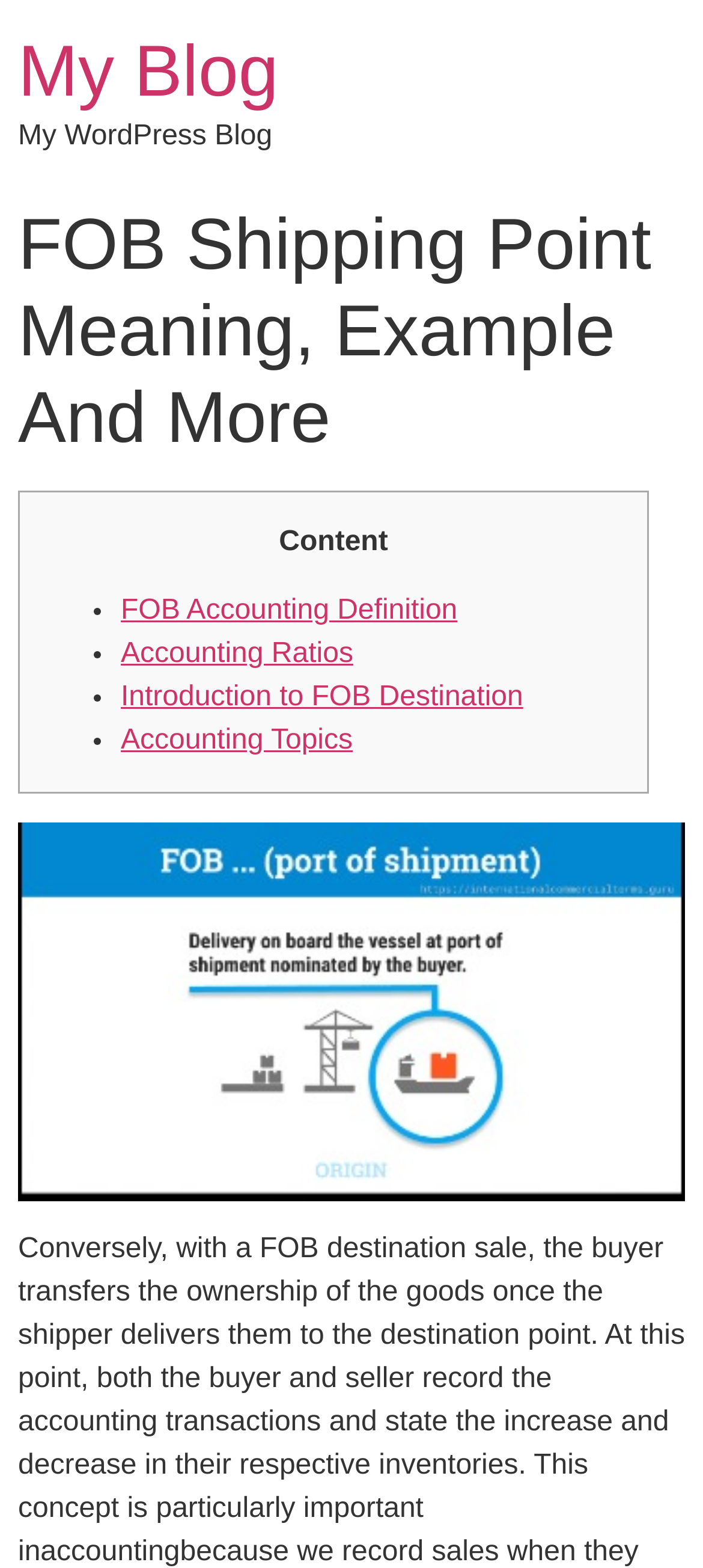Offer an in-depth caption of the entire webpage.

The webpage is a blog post titled "FOB Shipping Point Meaning, Example And More" on a website called "My Blog". At the top left of the page, there is a heading with the website title "My Blog" and a link to the website's homepage. Below the website title, there is a static text "My WordPress Blog".

The main content of the page is divided into two sections. On the left side, there is a header with the title "FOB Shipping Point Meaning, Example And More". Below the title, there is a table with a list of links related to accounting topics, including "FOB Accounting Definition", "Accounting Ratios", "Introduction to FOB Destination", and "Accounting Topics". Each link is preceded by a bullet point.

On the right side of the page, there is a large image illustrating an example of FOB shipping point, which takes up most of the right side of the page. The image is positioned below the header and the list of links.